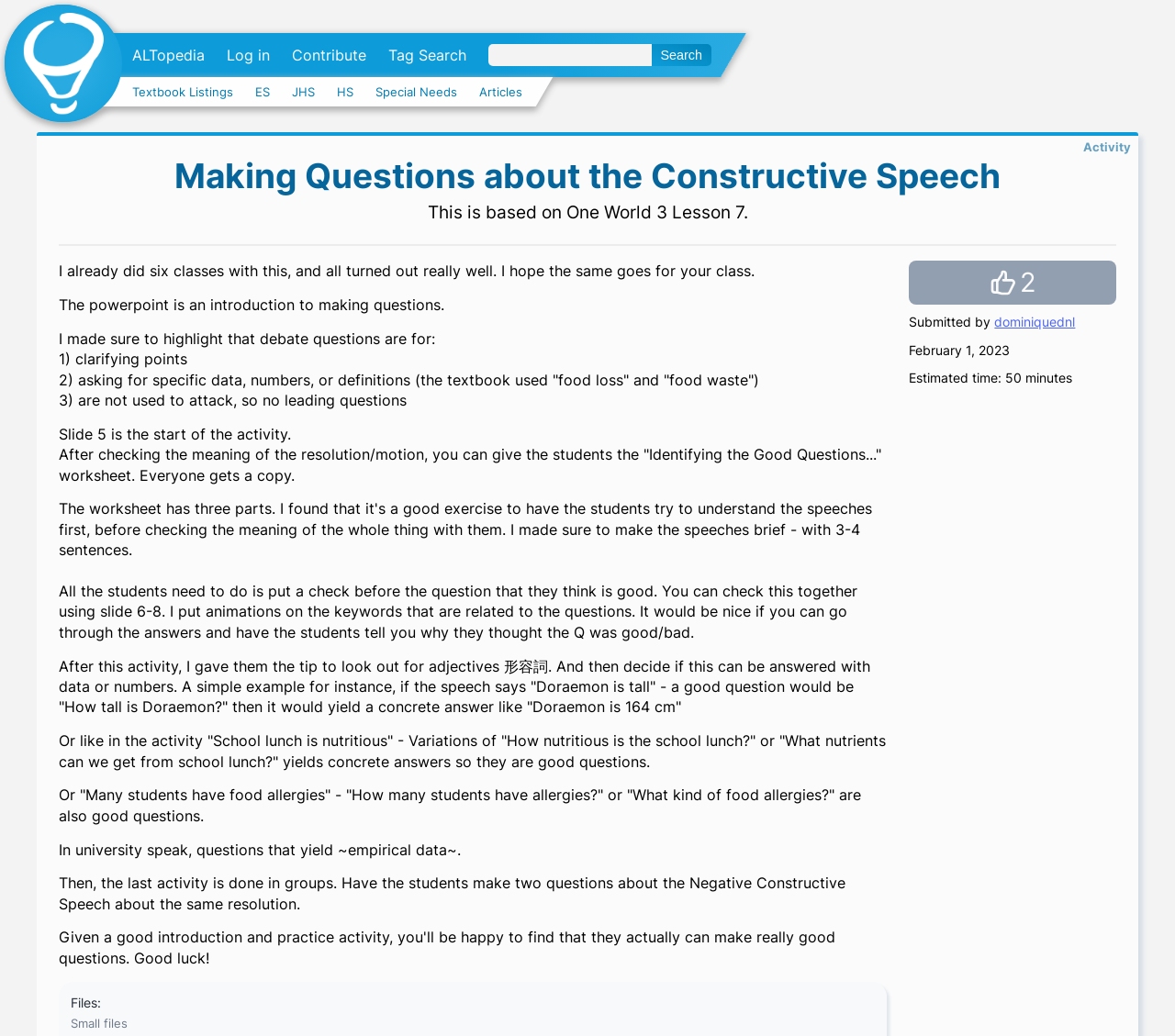Produce an elaborate caption capturing the essence of the webpage.

This webpage is about a lesson plan for teaching students how to make questions about constructive speech. At the top left corner, there is an ALTopedia logo, followed by a series of links, including "ALTopedia", "Log in", "Contribute", "Tag Search", and a search bar with a "Search" button. Below these links, there are more links, including "Textbook Listings", "ES", "JHS", "HS", "Special Needs", and "Articles".

The main content of the webpage is divided into several sections. The first section has a heading "Making Questions about the Constructive Speech" and a subheading "This is based on One World 3 Lesson 7." Below this, there is a paragraph of text describing the lesson plan, which includes an introduction to making questions, a PowerPoint presentation, and an activity where students identify good questions.

The next section has several paragraphs of text explaining the lesson plan in more detail, including how to guide students in making questions, how to use animations to highlight keywords, and how to provide tips to students on making good questions. There are also examples of good questions and how they can be answered with data or numbers.

At the bottom of the page, there is a section with a heading "Files" and a subheading "Small files". There is also a button to sign in to add the activity to favorites, along with information about the author of the lesson plan, the date it was submitted, and the estimated time required for the activity.